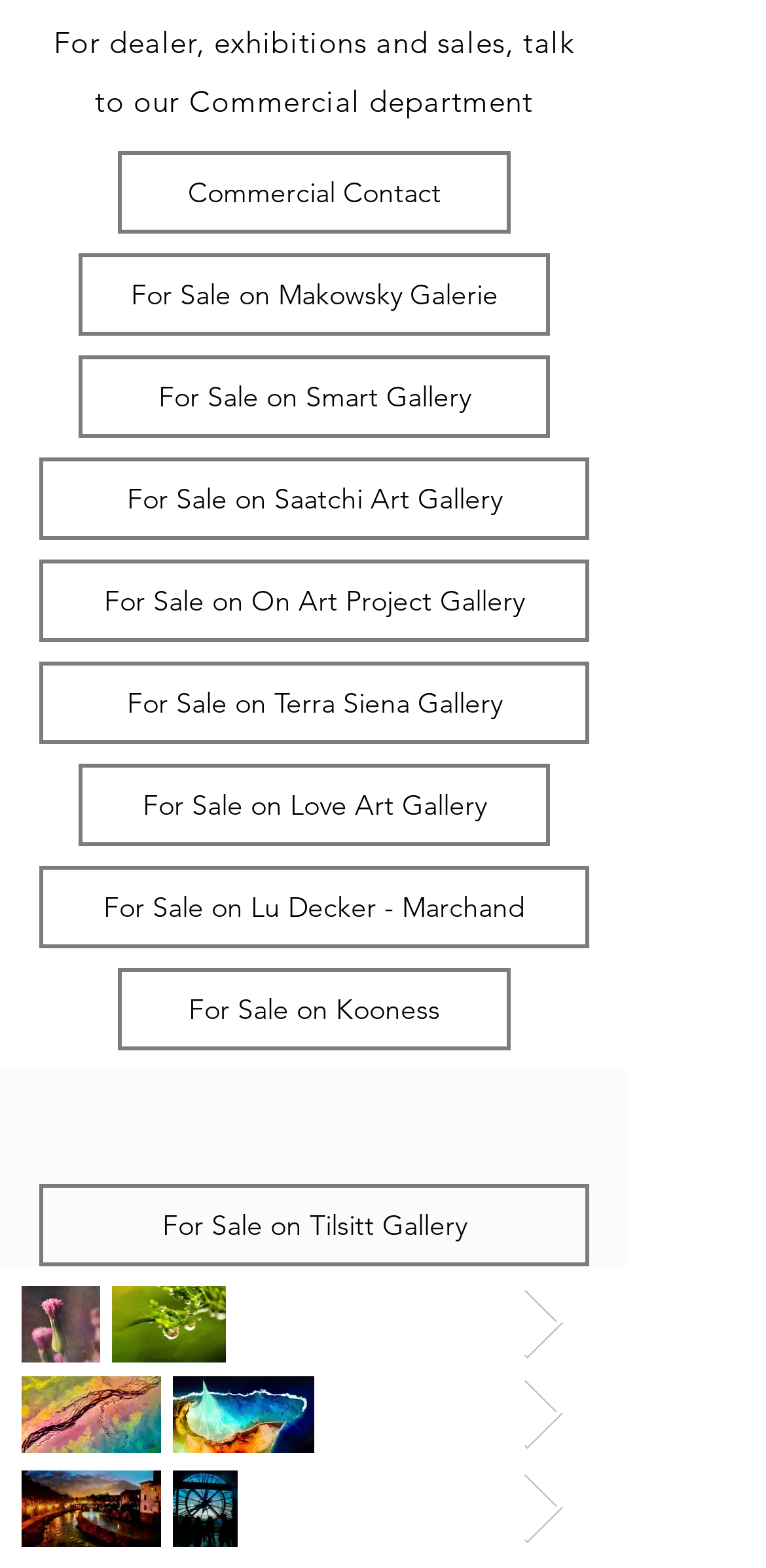Identify the bounding box coordinates of the area that should be clicked in order to complete the given instruction: "View artworks for sale on Makowsky Galerie". The bounding box coordinates should be four float numbers between 0 and 1, i.e., [left, top, right, bottom].

[0.103, 0.161, 0.718, 0.214]